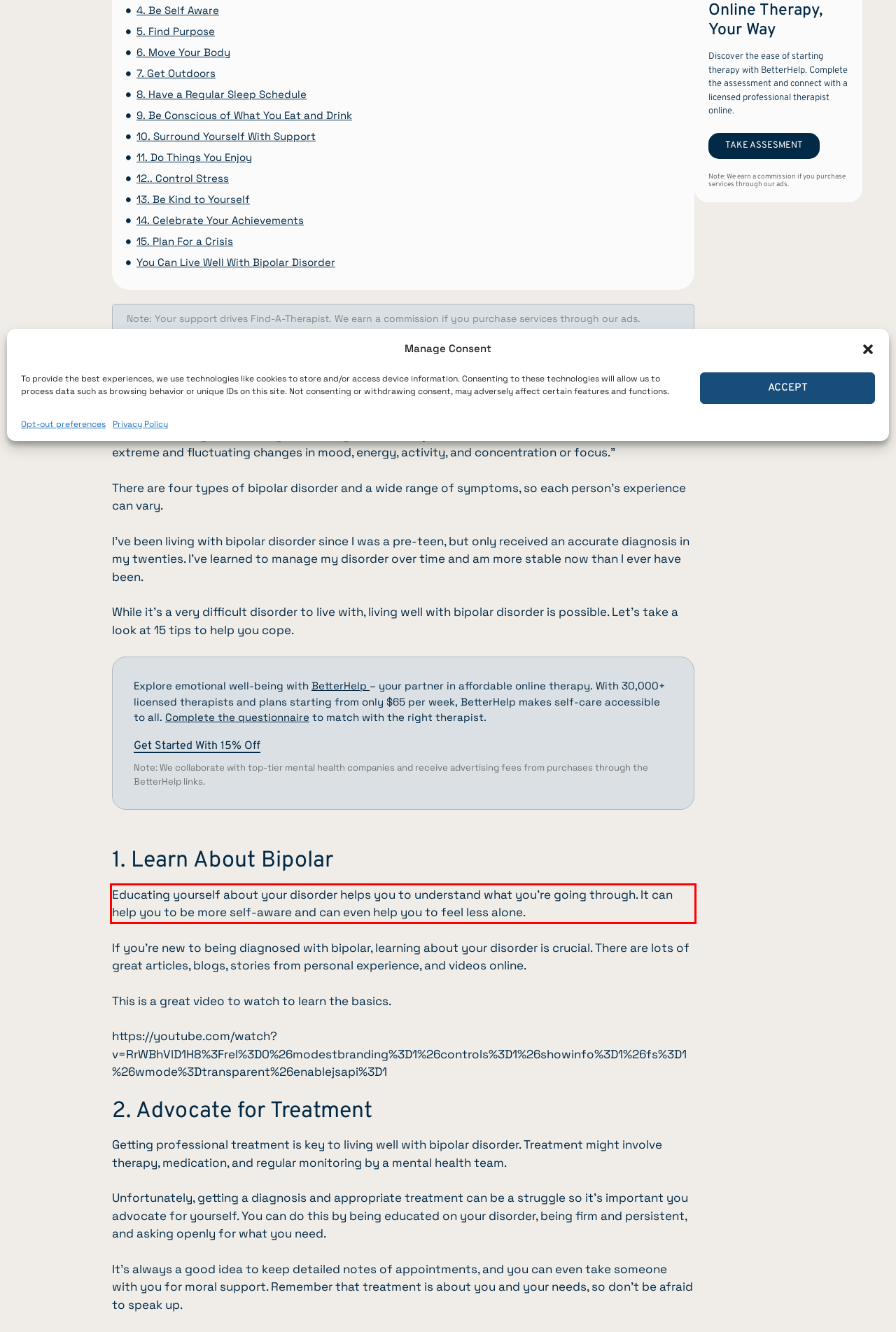You are given a screenshot with a red rectangle. Identify and extract the text within this red bounding box using OCR.

Educating yourself about your disorder helps you to understand what you’re going through. It can help you to be more self-aware and can even help you to feel less alone.